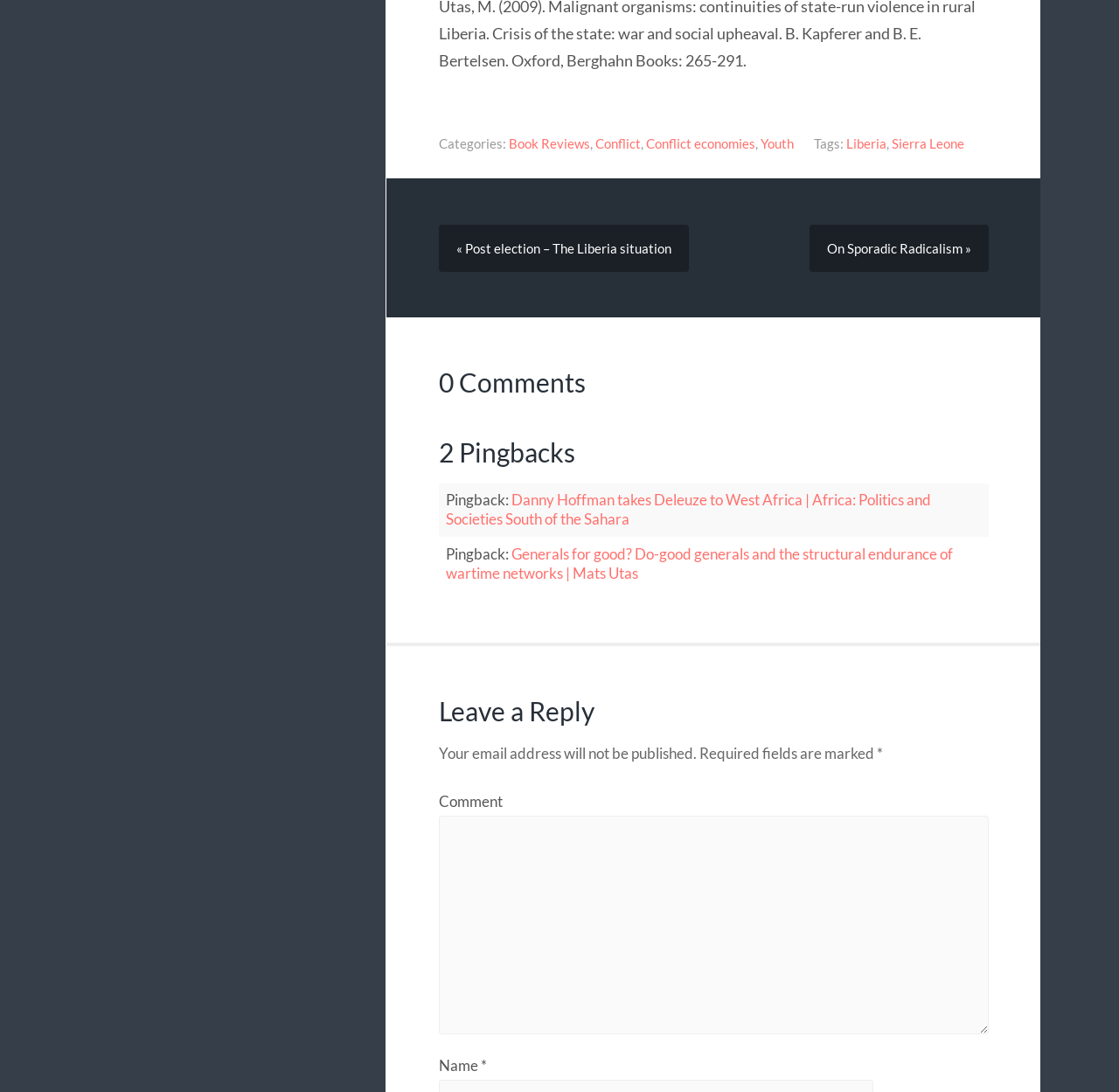Indicate the bounding box coordinates of the element that needs to be clicked to satisfy the following instruction: "Search for Remington shotguns". The coordinates should be four float numbers between 0 and 1, i.e., [left, top, right, bottom].

None